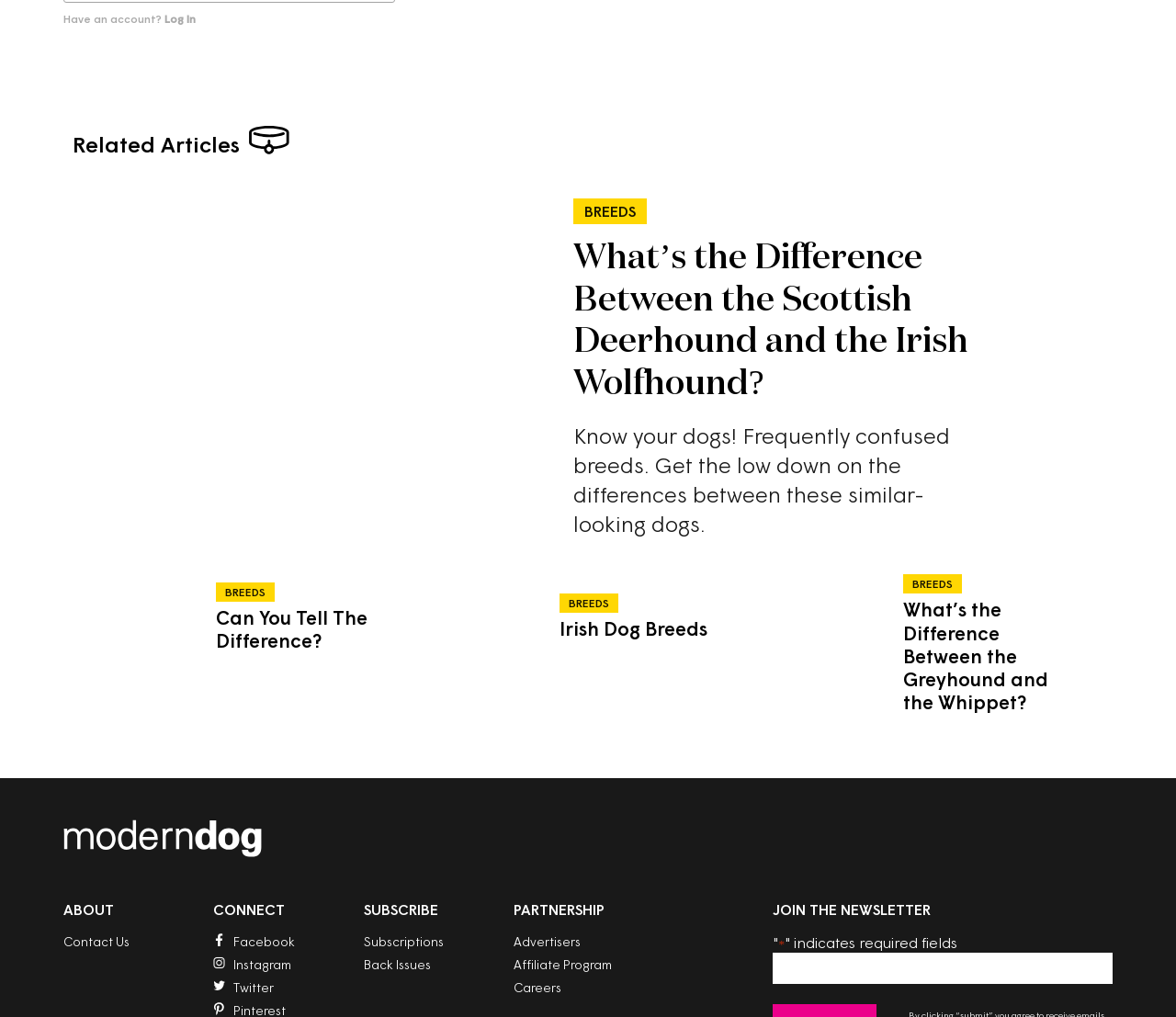Determine the bounding box coordinates of the area to click in order to meet this instruction: "Contact us".

[0.054, 0.918, 0.11, 0.933]